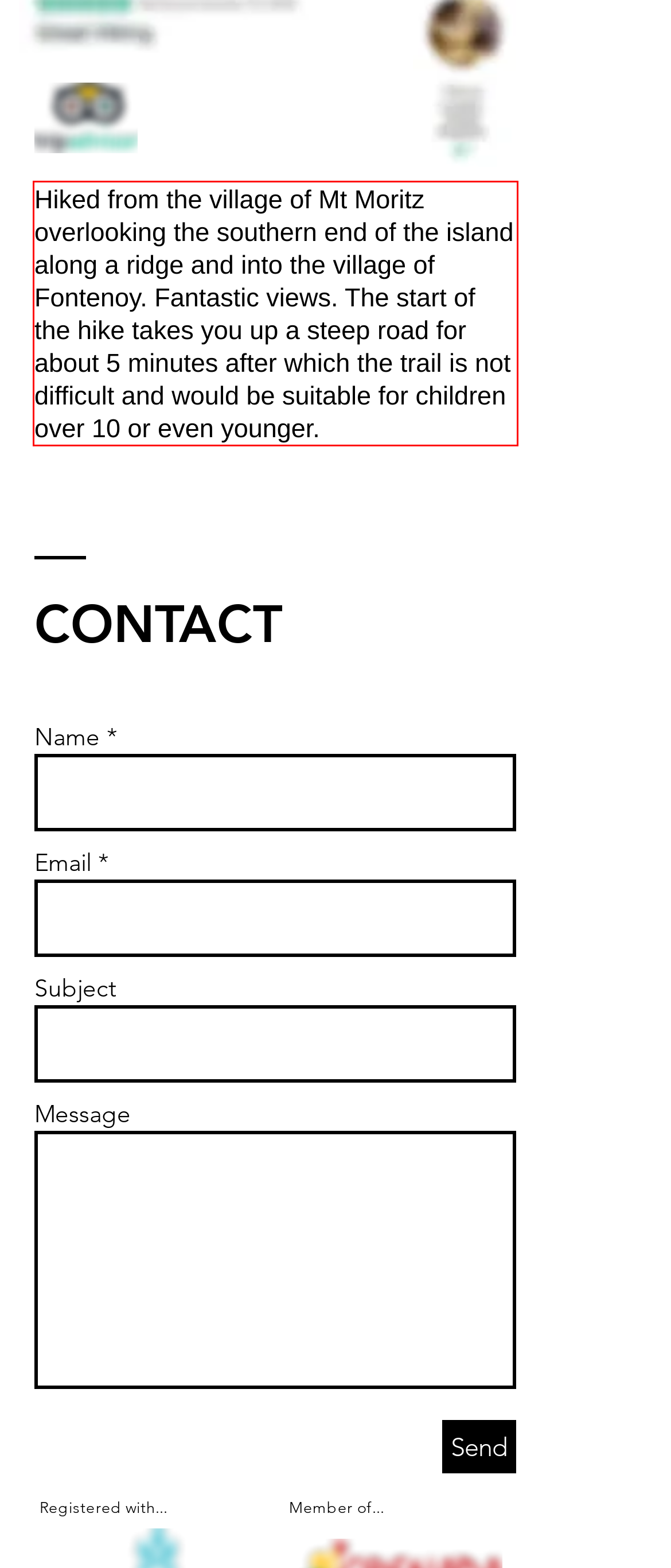Please analyze the screenshot of a webpage and extract the text content within the red bounding box using OCR.

Hiked from the village of Mt Moritz overlooking the southern end of the island along a ridge and into the village of Fontenoy. Fantastic views. The start of the hike takes you up a steep road for about 5 minutes after which the trail is not difficult and would be suitable for children over 10 or even younger.